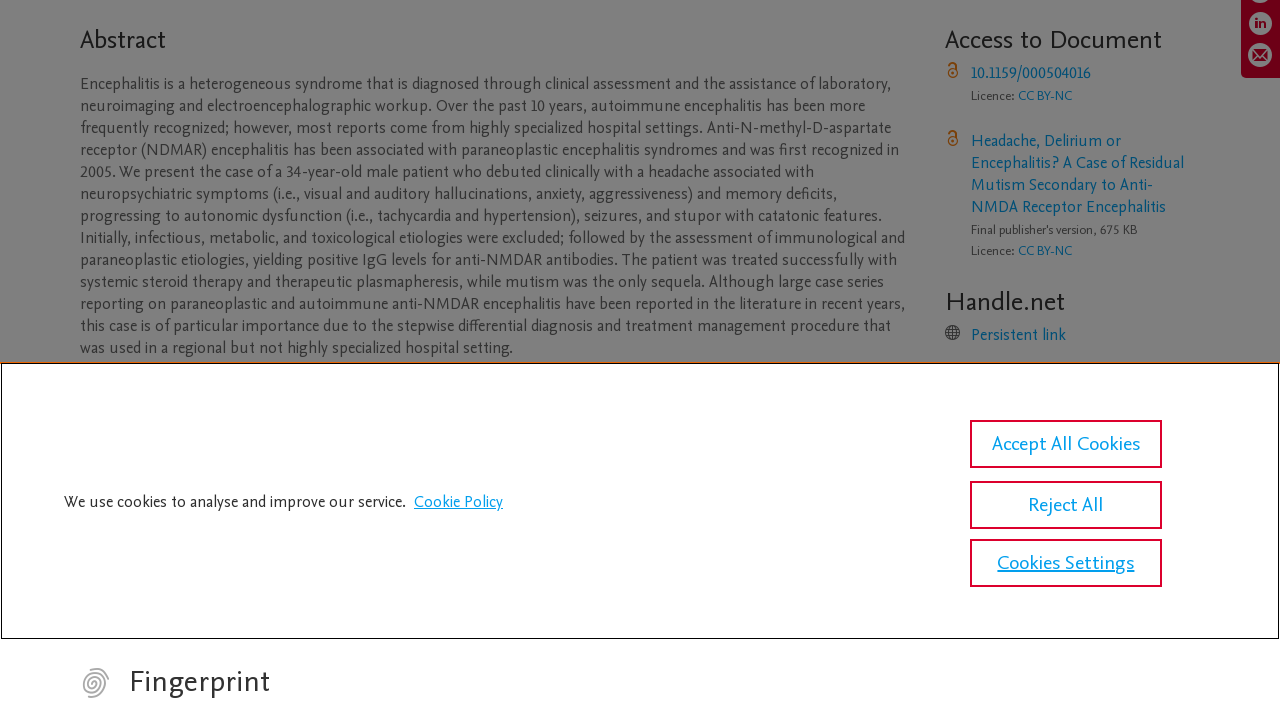Based on the element description Cookies Settings, identify the bounding box of the UI element in the given webpage screenshot. The coordinates should be in the format (top-left x, top-left y, bottom-right x, bottom-right y) and must be between 0 and 1.

[0.758, 0.761, 0.908, 0.829]